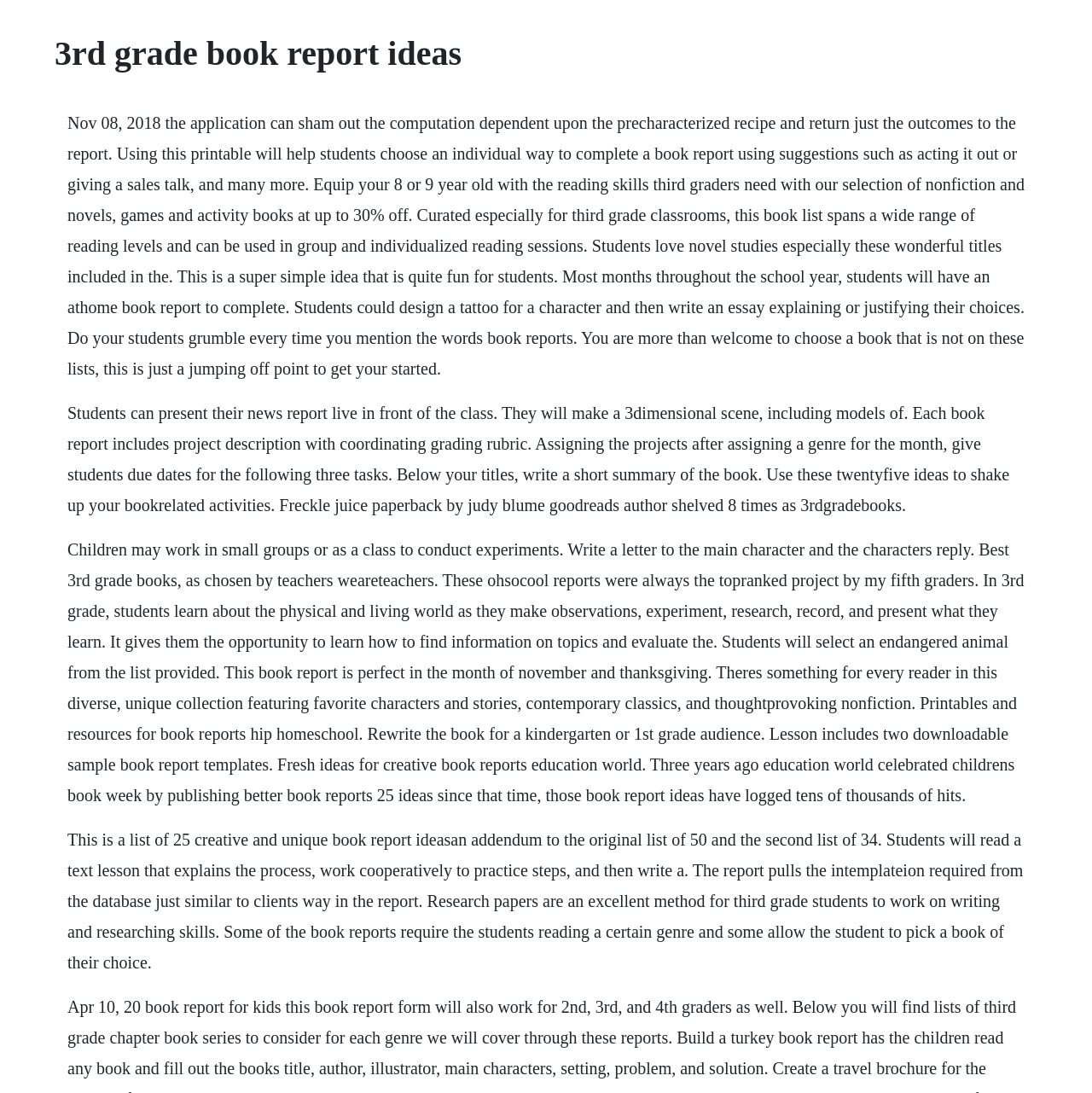Please extract the primary headline from the webpage.

3rd grade book report ideas